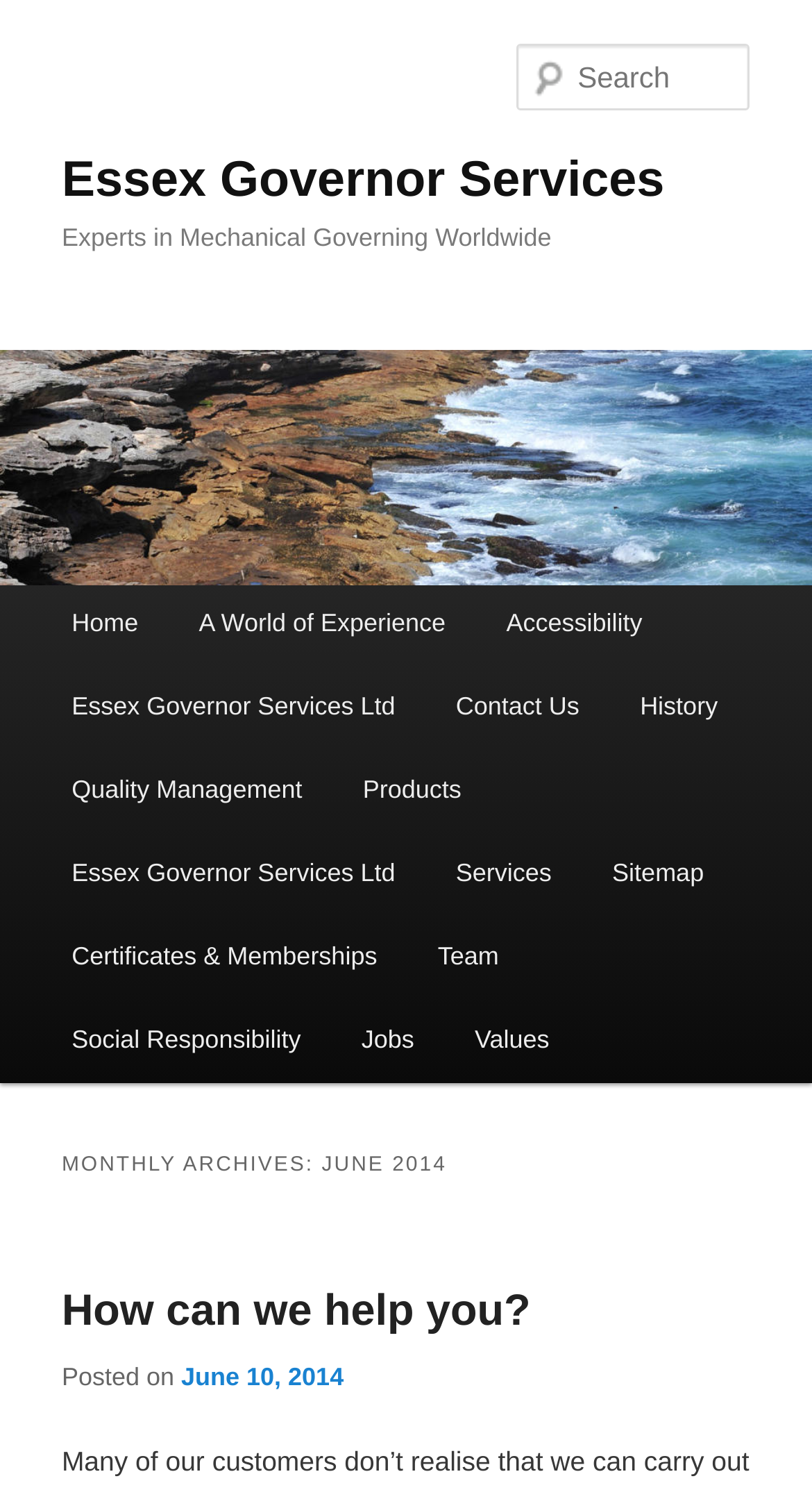Identify the bounding box for the UI element specified in this description: "How can we help you?". The coordinates must be four float numbers between 0 and 1, formatted as [left, top, right, bottom].

[0.076, 0.864, 0.653, 0.896]